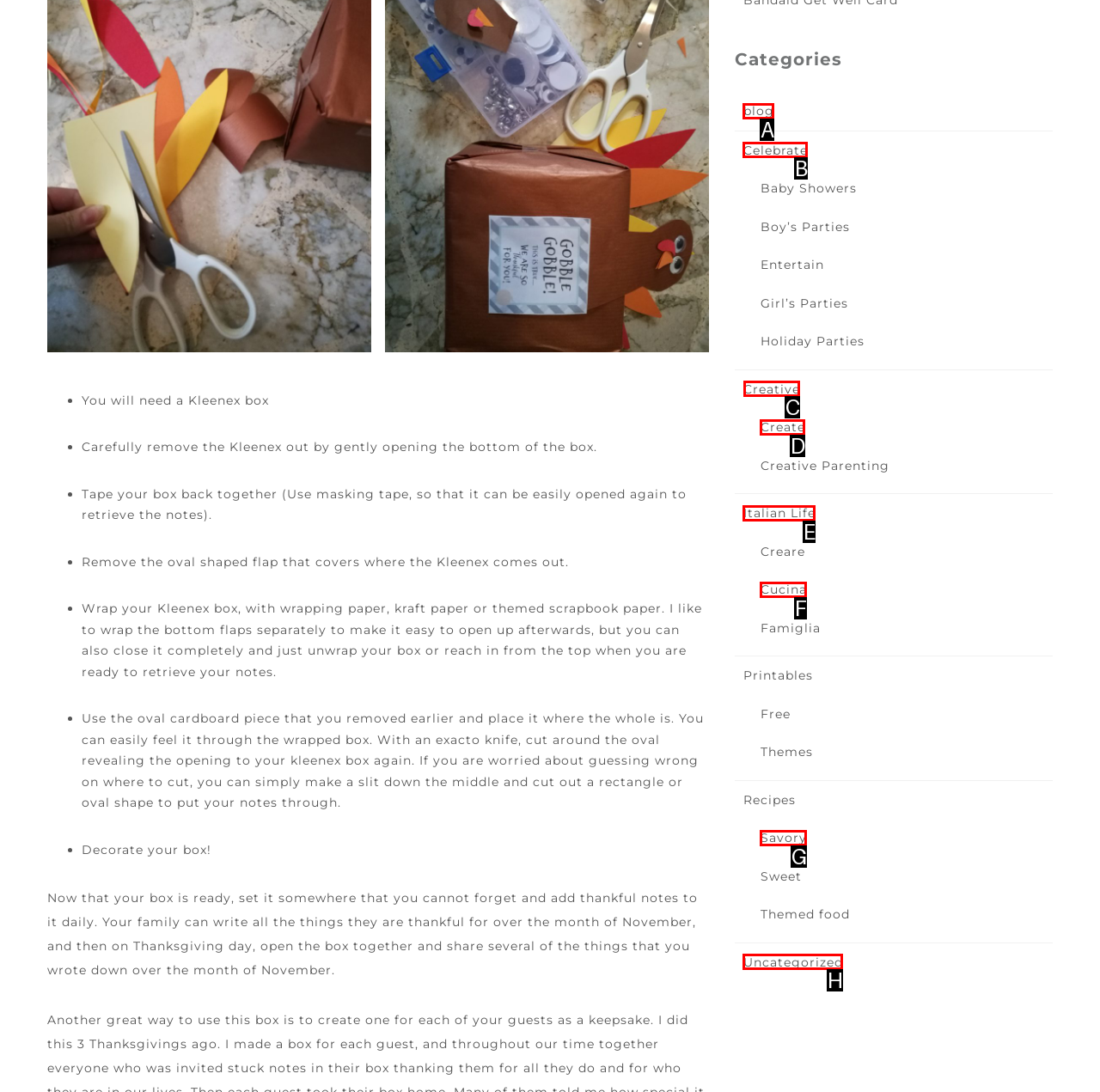Specify which UI element should be clicked to accomplish the task: Search for something. Answer with the letter of the correct choice.

None